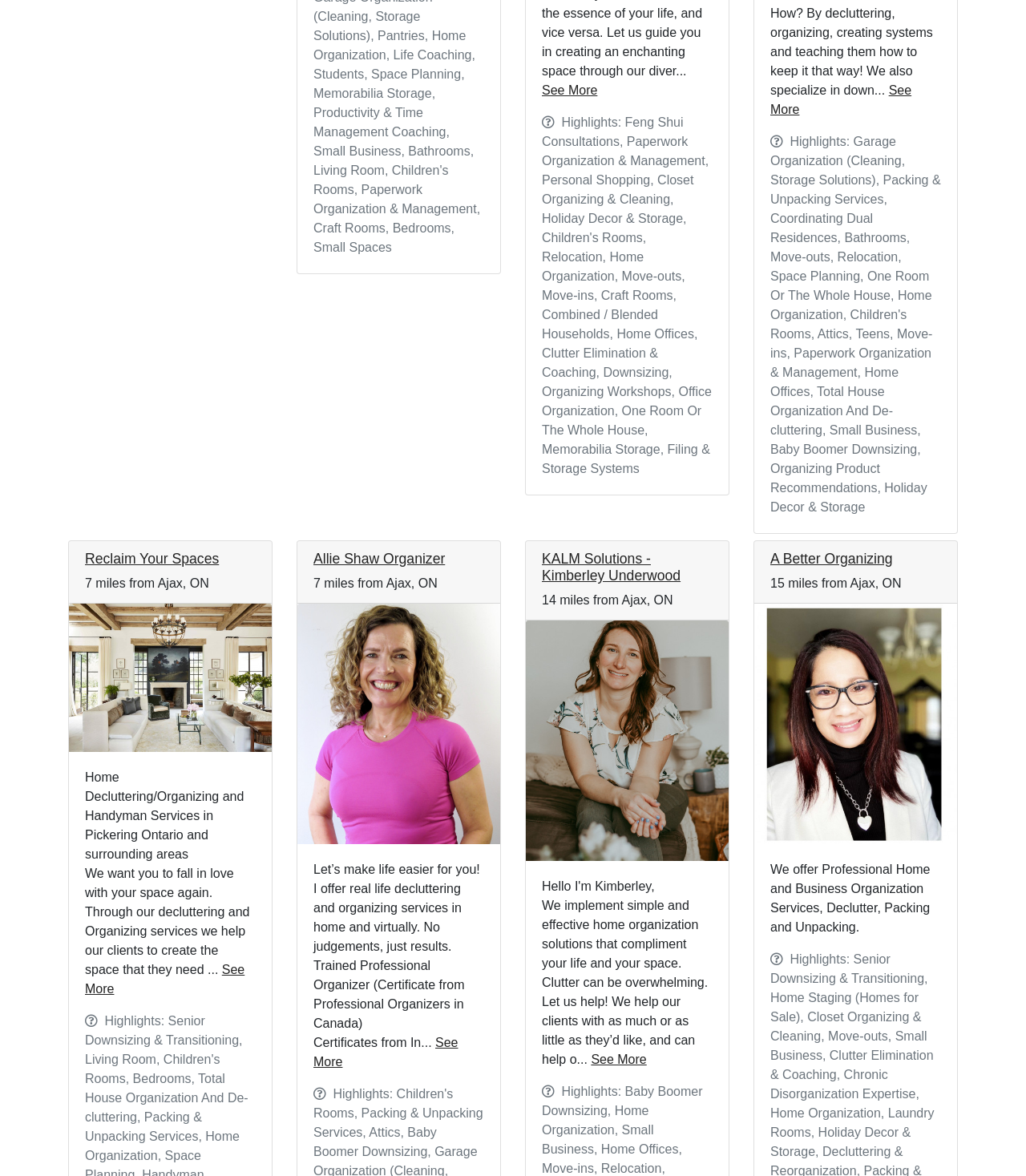Please find and report the bounding box coordinates of the element to click in order to perform the following action: "See More about Reclaim Your Spaces". The coordinates should be expressed as four float numbers between 0 and 1, in the format [left, top, right, bottom].

[0.083, 0.819, 0.238, 0.846]